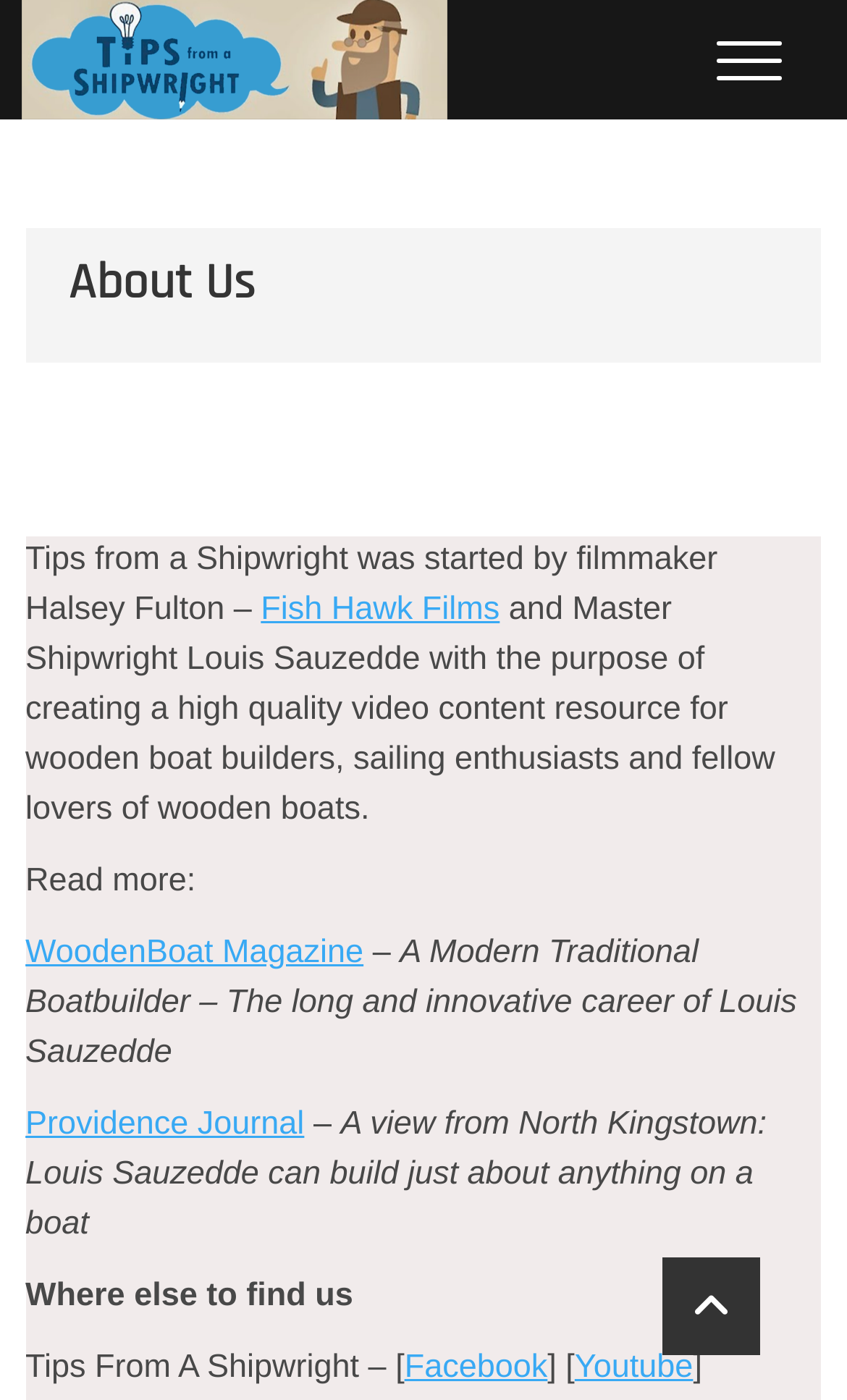Please answer the following question using a single word or phrase: 
What is the last social media platform mentioned in the 'About Us' section?

Youtube